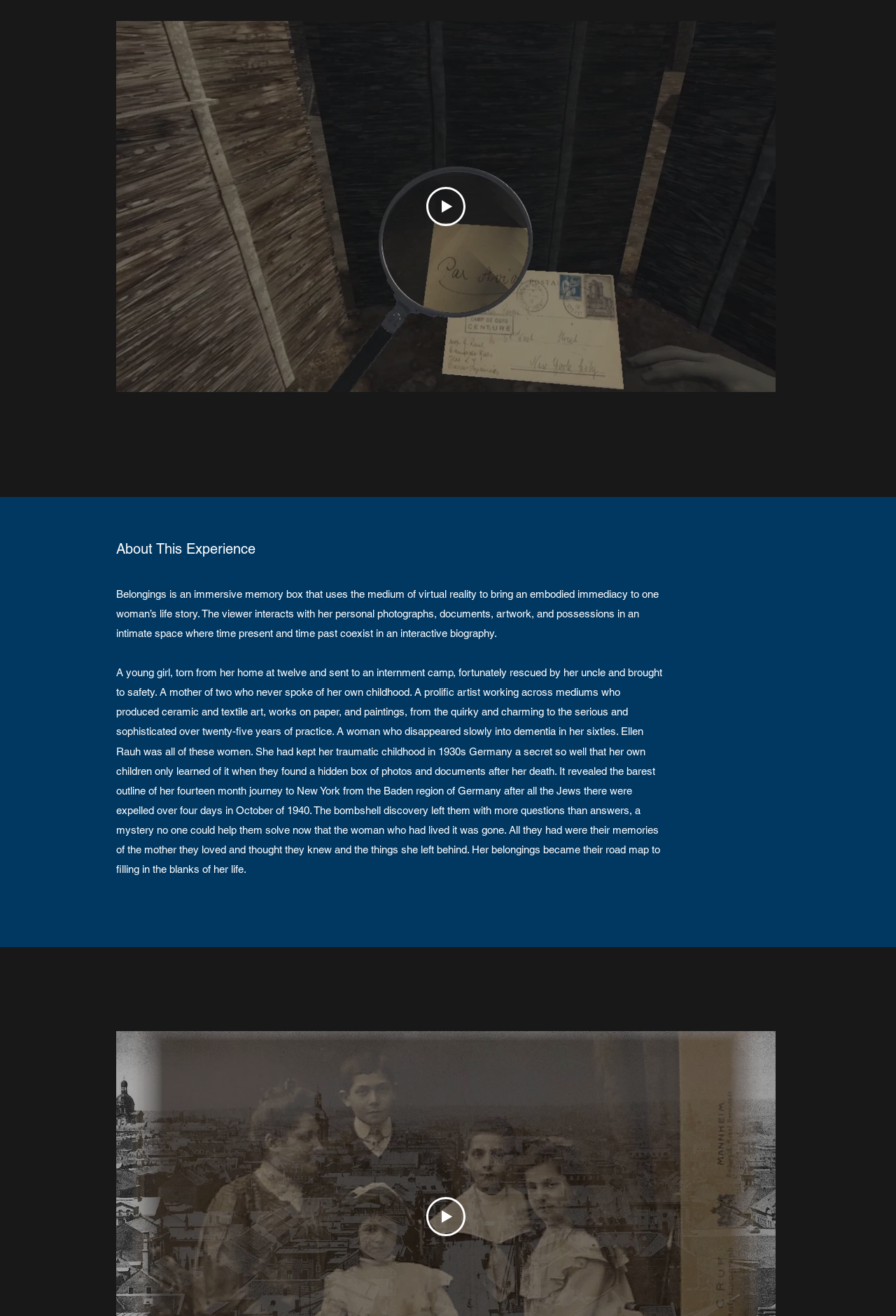What did Ellen Rauh's children find after her death?
Based on the visual details in the image, please answer the question thoroughly.

The webpage describes Ellen Rauh's life story, including the fact that her children discovered something after her death. After reading the text, I found that they found a hidden box of photos and documents that revealed her traumatic childhood.